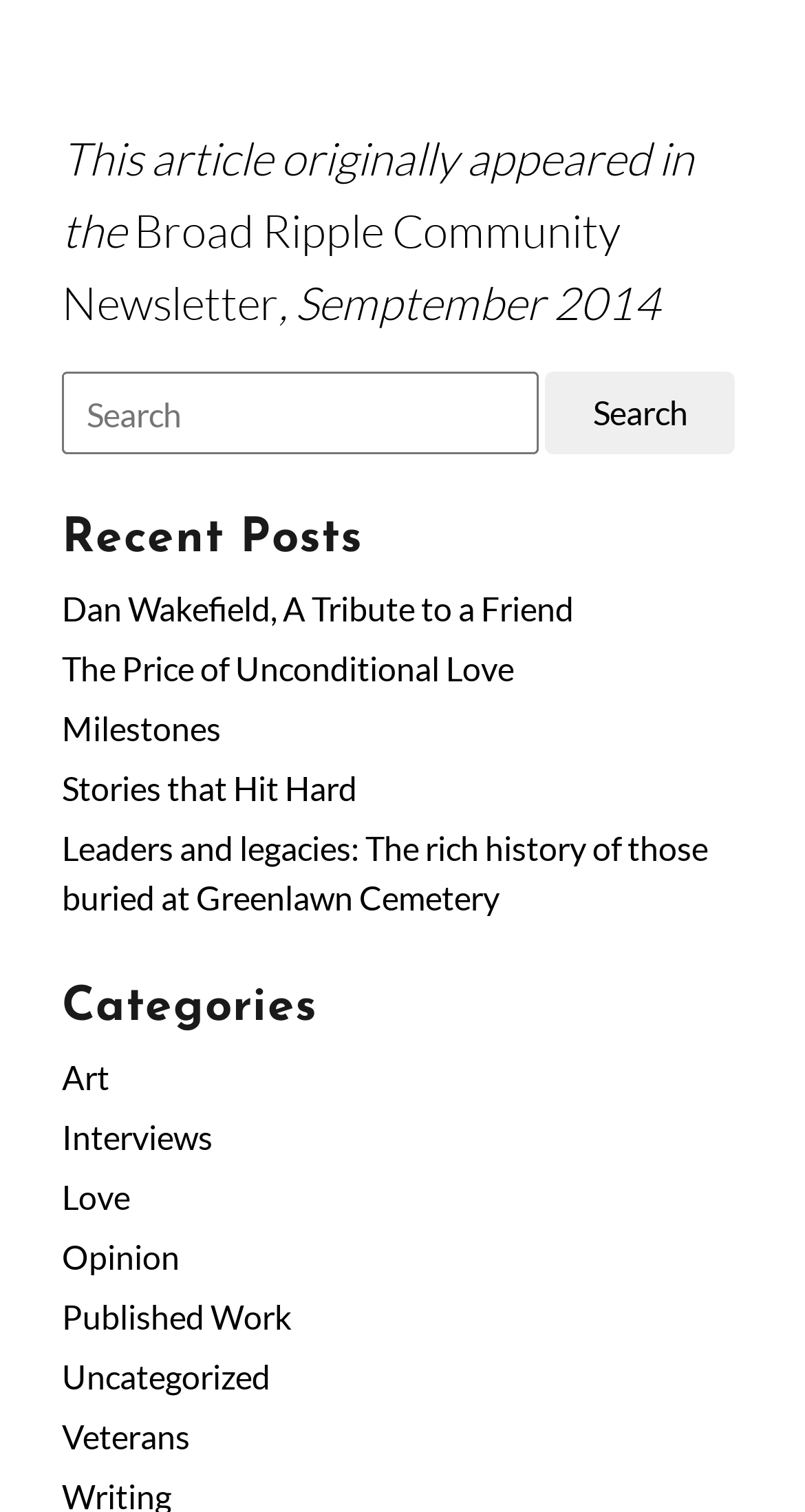Show the bounding box coordinates for the HTML element described as: "Published Work".

[0.077, 0.858, 0.362, 0.884]